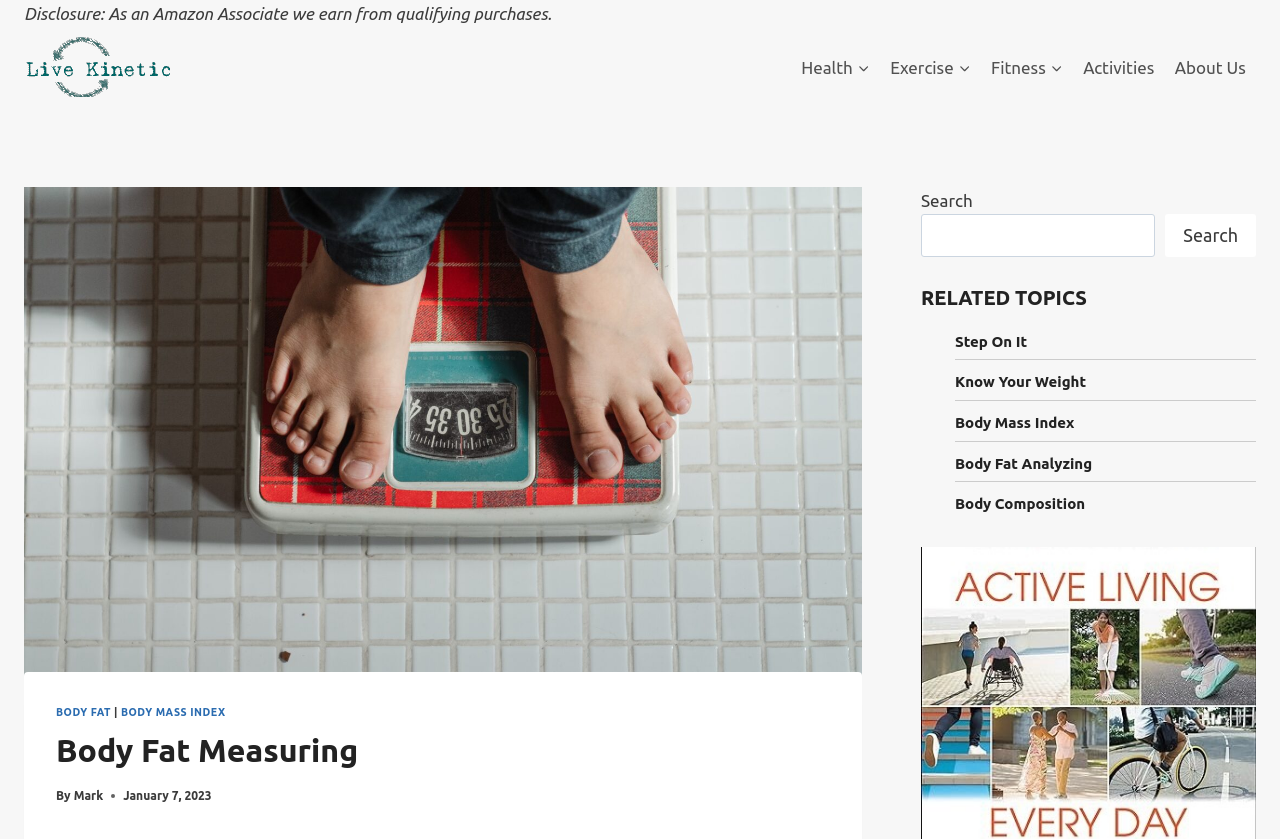Provide the bounding box coordinates of the HTML element this sentence describes: "Step On It". The bounding box coordinates consist of four float numbers between 0 and 1, i.e., [left, top, right, bottom].

[0.746, 0.397, 0.803, 0.417]